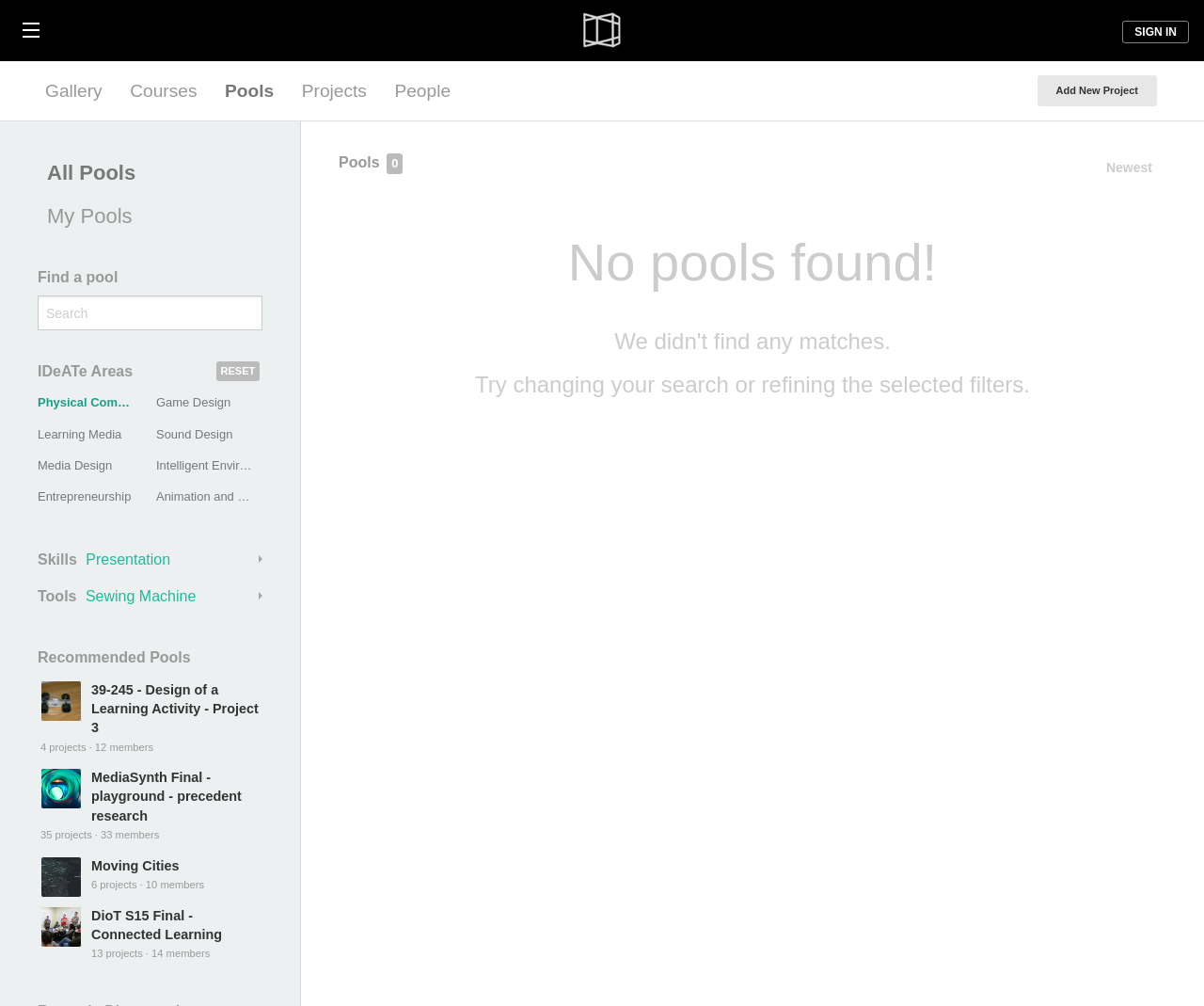Using the element description: "Animation and Special Effects", determine the bounding box coordinates for the specified UI element. The coordinates should be four float numbers between 0 and 1, [left, top, right, bottom].

[0.13, 0.487, 0.264, 0.501]